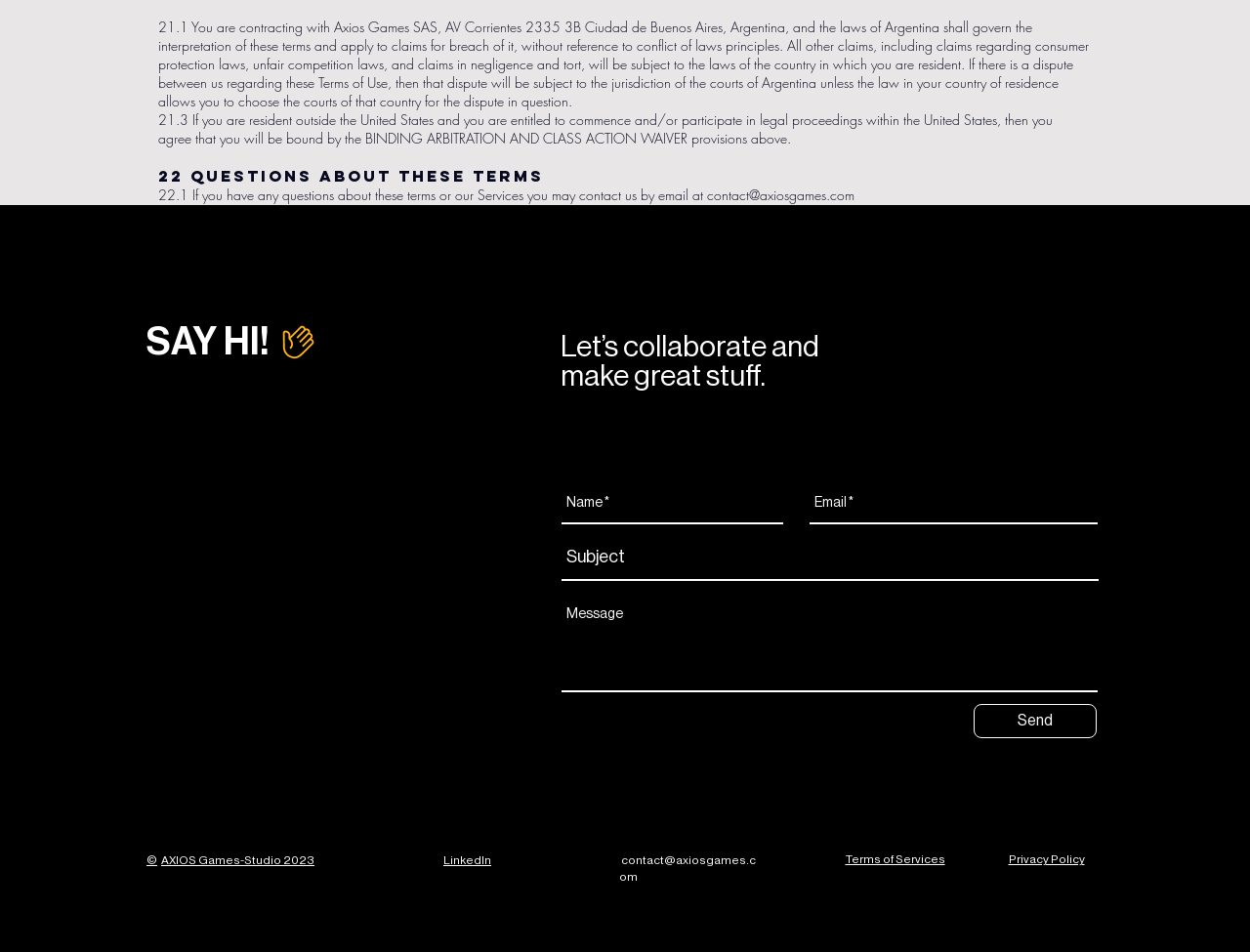Please specify the bounding box coordinates of the clickable region to carry out the following instruction: "Click the 'AXIOS Games-Studio 2023' link". The coordinates should be four float numbers between 0 and 1, in the format [left, top, right, bottom].

[0.129, 0.894, 0.252, 0.912]